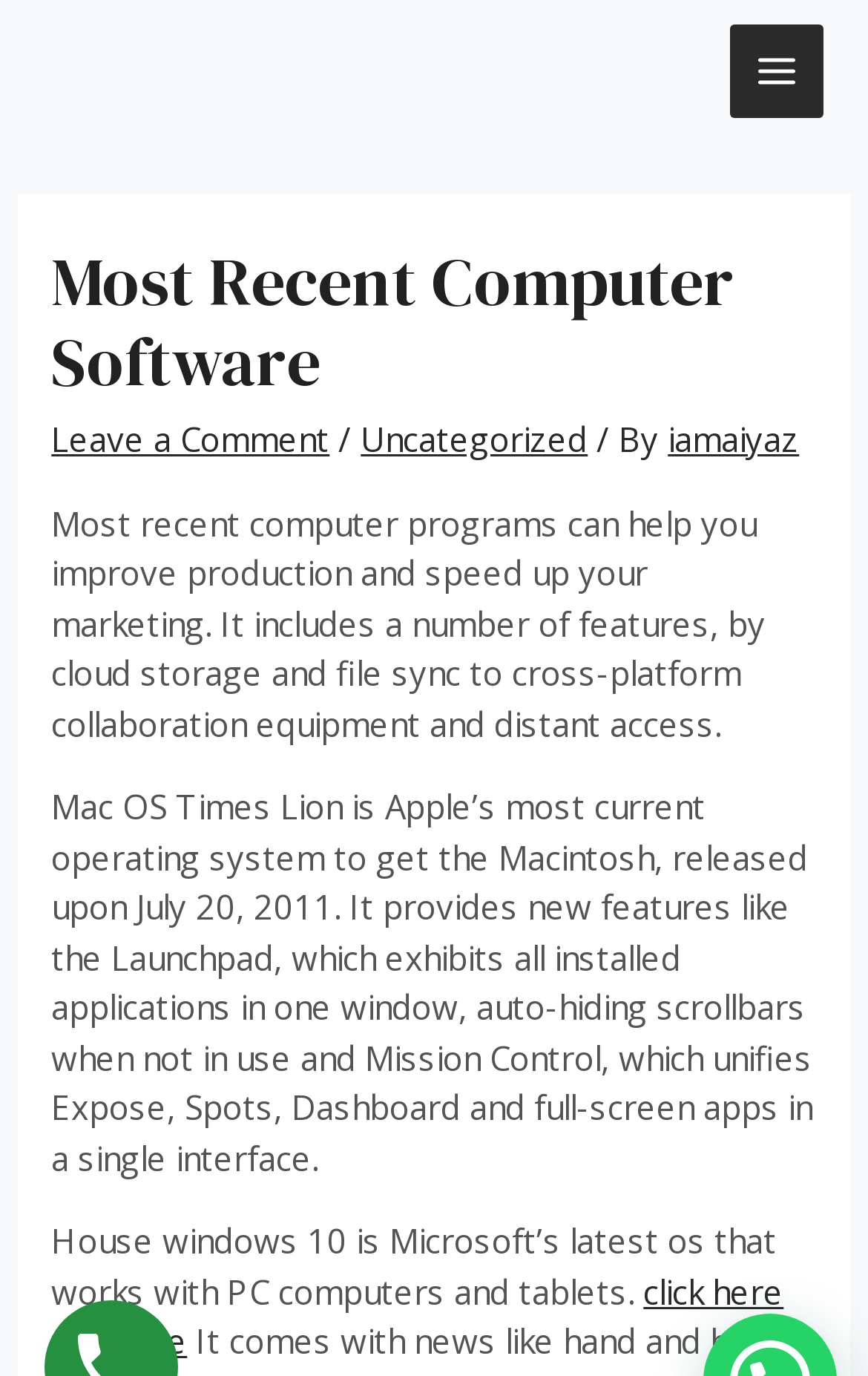What type of content is the webpage primarily displaying?
Provide a short answer using one word or a brief phrase based on the image.

Text